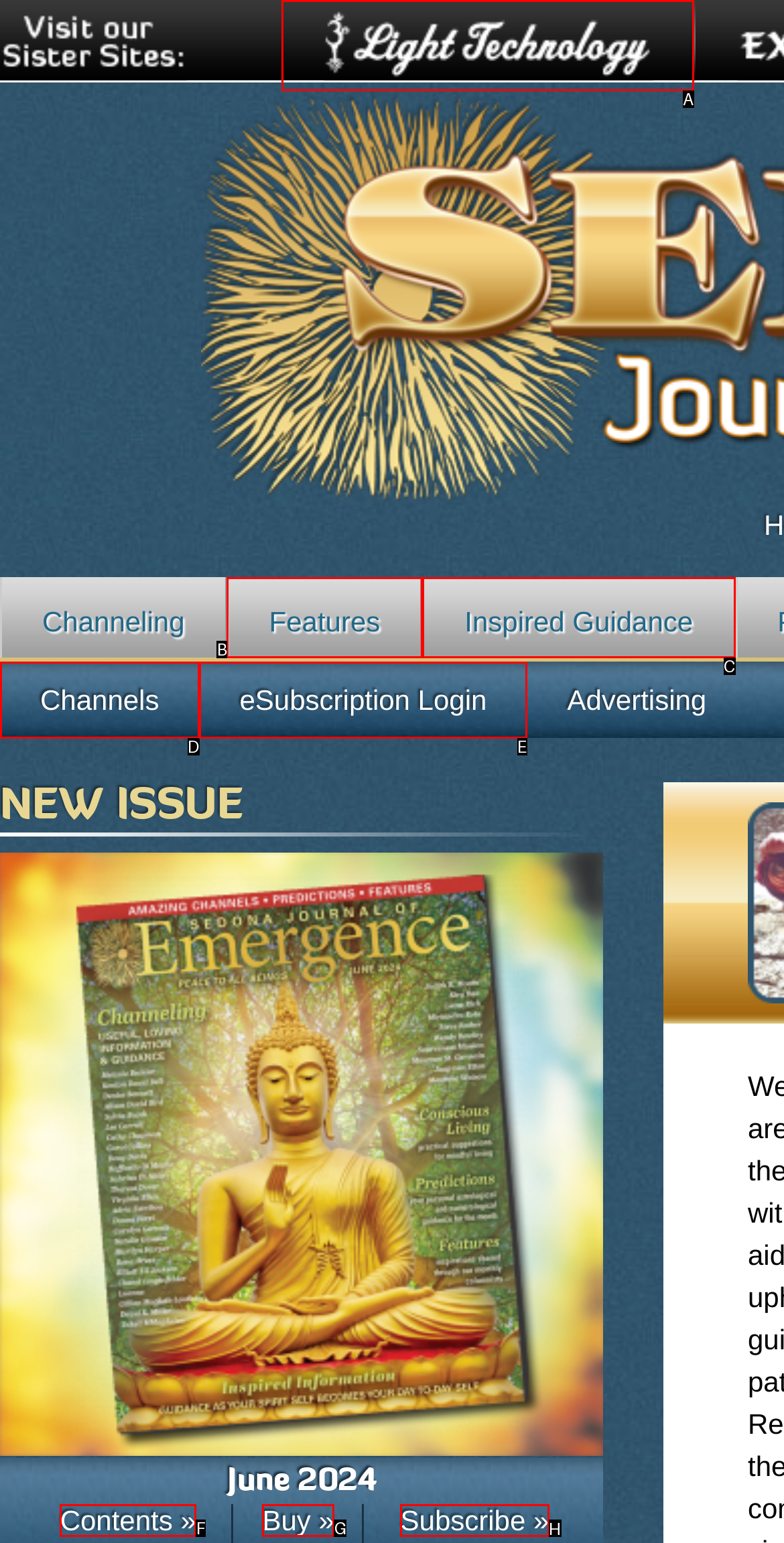Determine which HTML element should be clicked for this task: Subscribe to the journal
Provide the option's letter from the available choices.

H